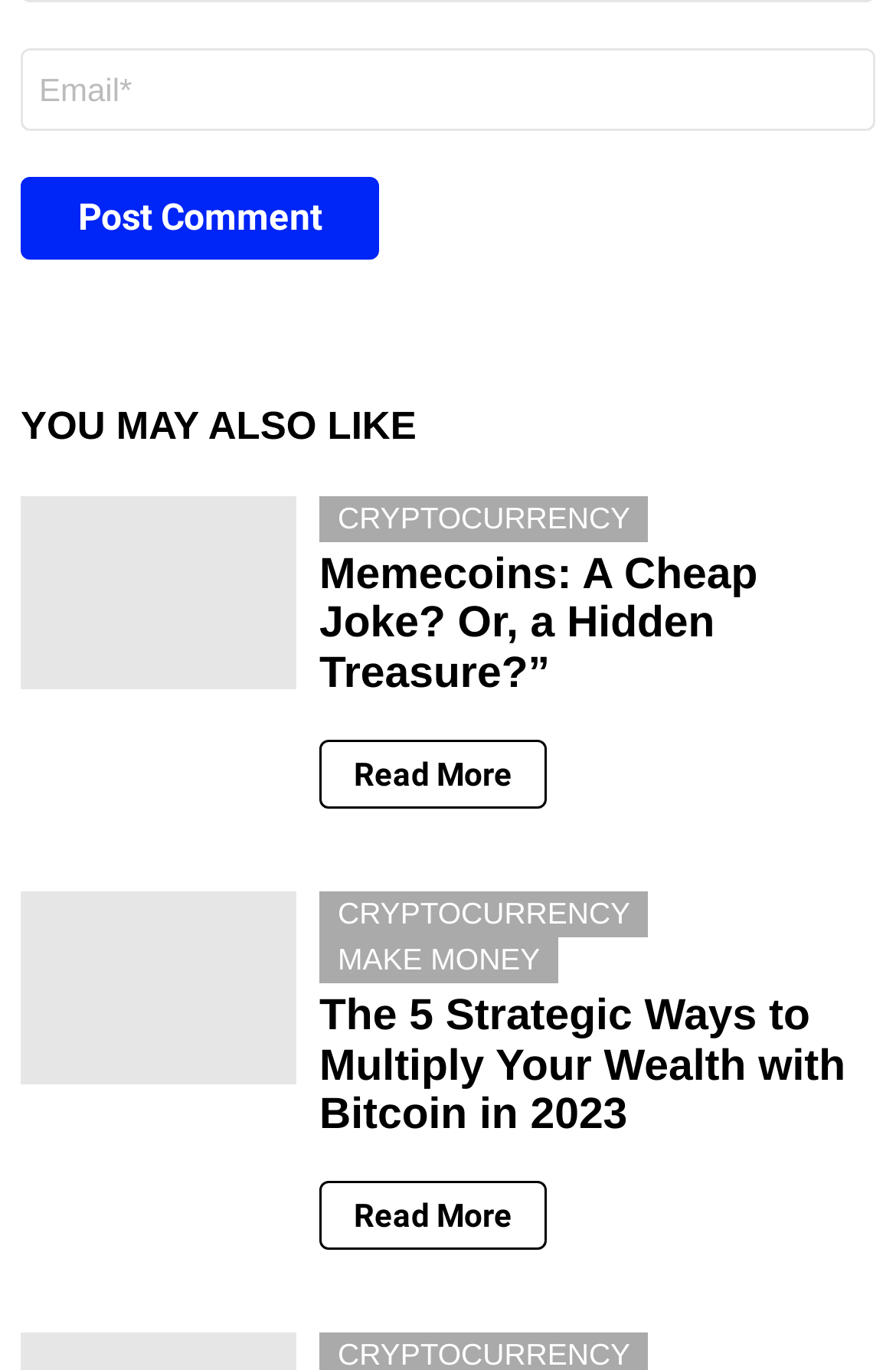Identify the bounding box coordinates of the area you need to click to perform the following instruction: "Read more about multiplying wealth with Bitcoin".

[0.356, 0.862, 0.61, 0.913]